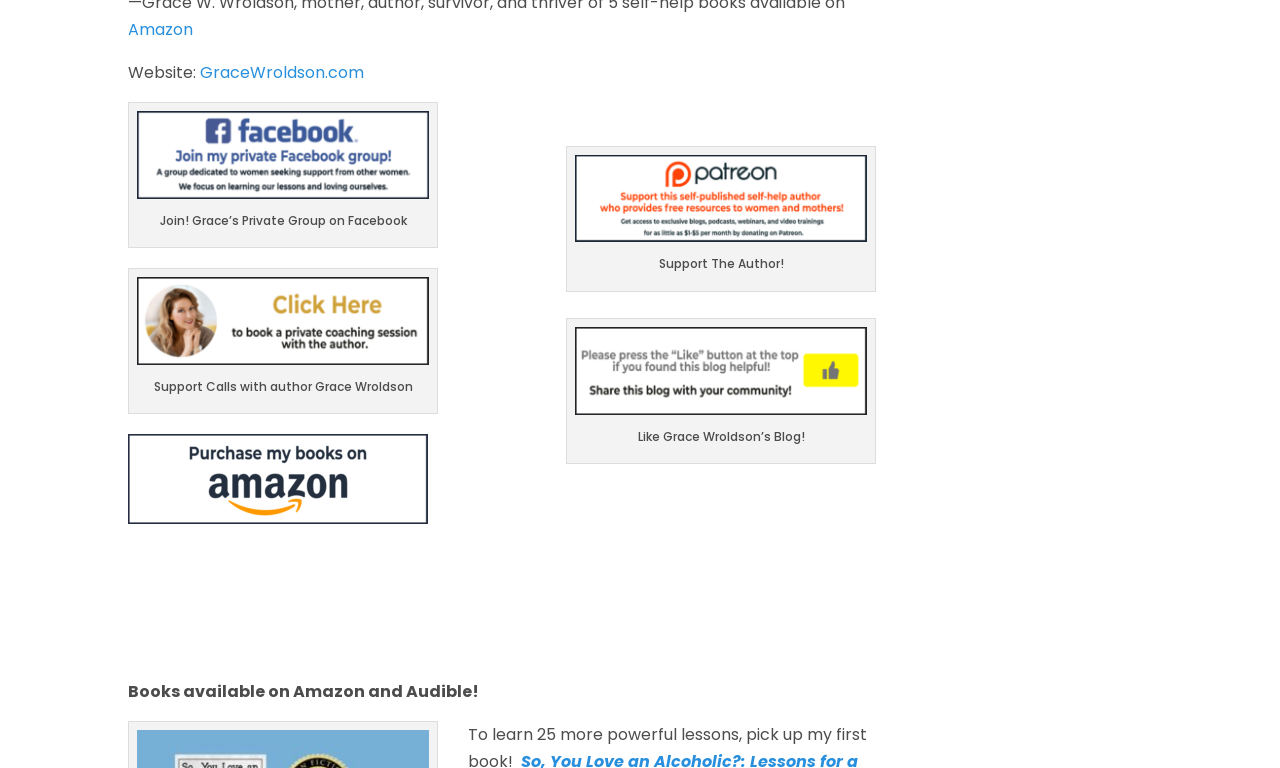What is the author's name?
Provide a well-explained and detailed answer to the question.

The author's name is mentioned in multiple places on the webpage, including the link 'GraceWroldson.com' and the text 'Support The Author!' which suggests that the author's name is Grace Wroldson.